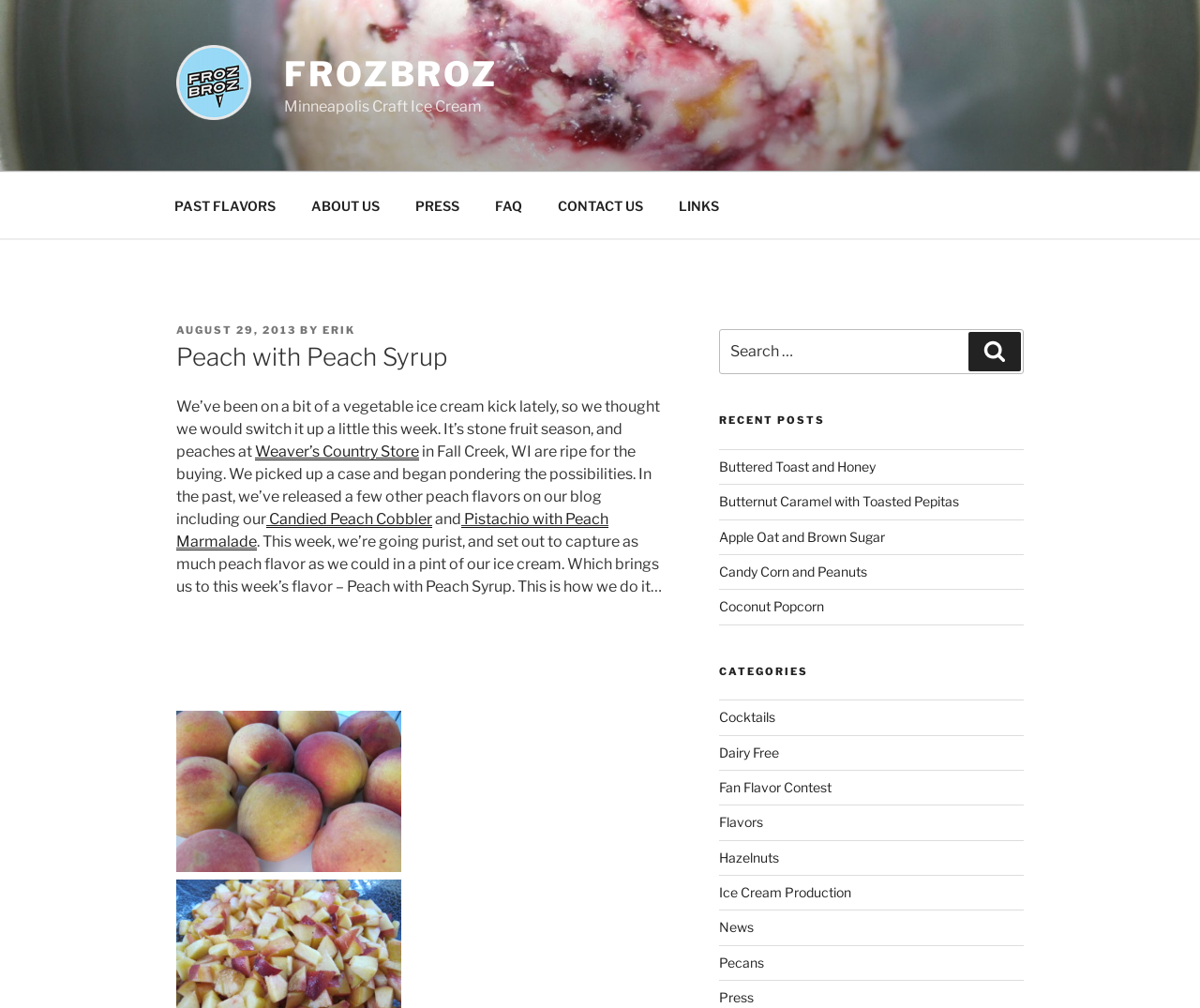Predict the bounding box for the UI component with the following description: "Flavors".

[0.599, 0.808, 0.636, 0.824]